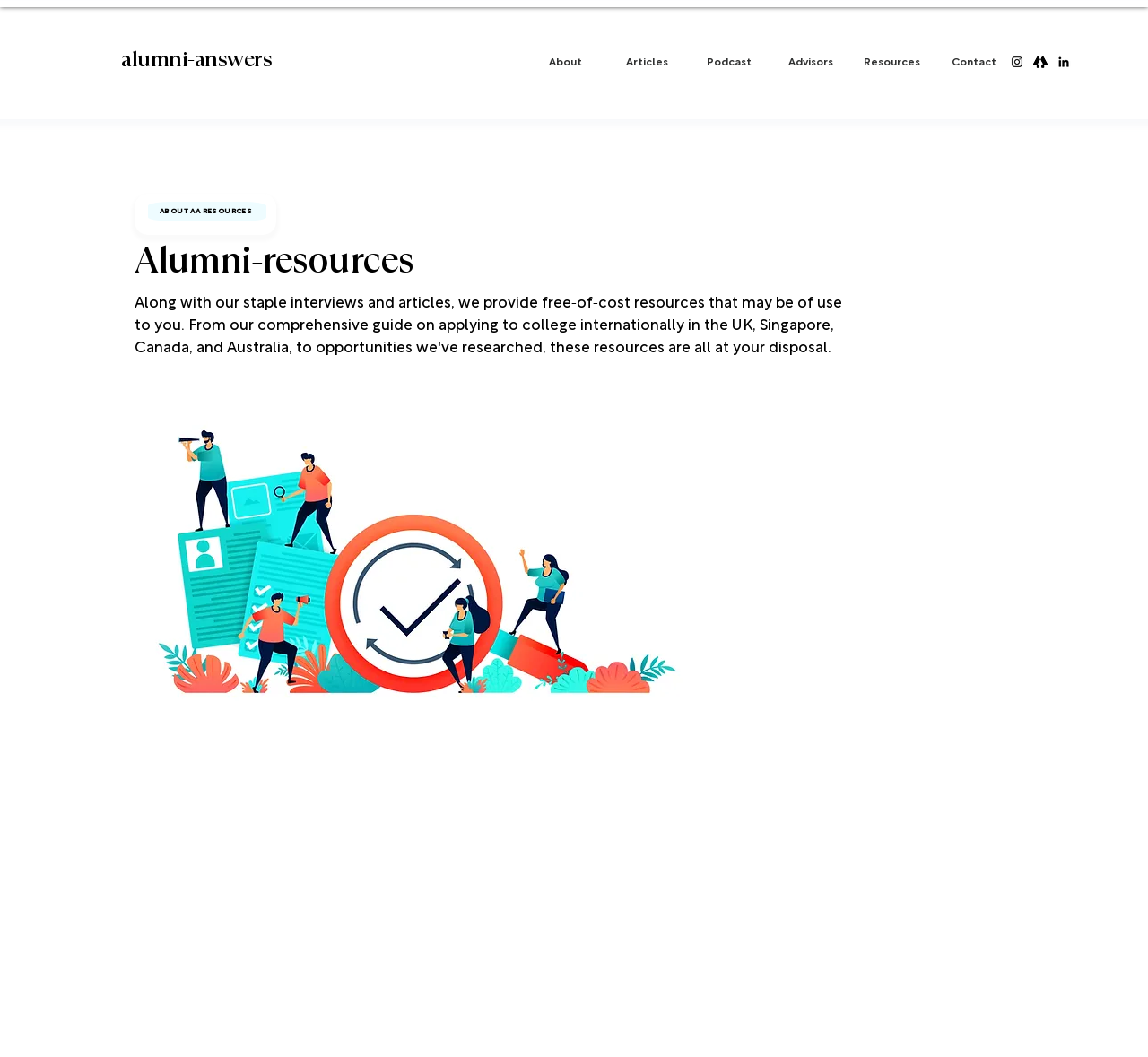Provide a thorough description of the webpage's content and layout.

The webpage is about AlumniAnswers, an educational advice platform that offers resources and guidance for students. At the top, there is a navigation bar with links to different sections of the website, including "About", "Articles", "Podcast", "Advisors", "Resources", and "Contact". Below the navigation bar, there is a heading that reads "alumni-answers" with a link to "alumni" below it.

To the right of the heading, there is a social bar with links to Instagram and LinkedIn, each accompanied by an image of the respective social media platform's logo. 

The main content of the webpage is divided into sections. The first section has a heading that reads "ABOUT AA RESOURCES" and describes the resources offered by AlumniAnswers, including interviews, articles, and free resources. There is a paragraph of text that explains the types of resources available, including a comprehensive guide to applying to college internationally.

Below the text, there is an image with a caption "Project_55-09_edited.jpg". 

Further down the page, there is a section dedicated to international college applications, with a heading that reads "INTERNATIONAL APP." and a subheading that reads "Comprehensive Guide to Applying to Colleges Internationally". There is also a numbered list, with the number "01" displayed prominently.